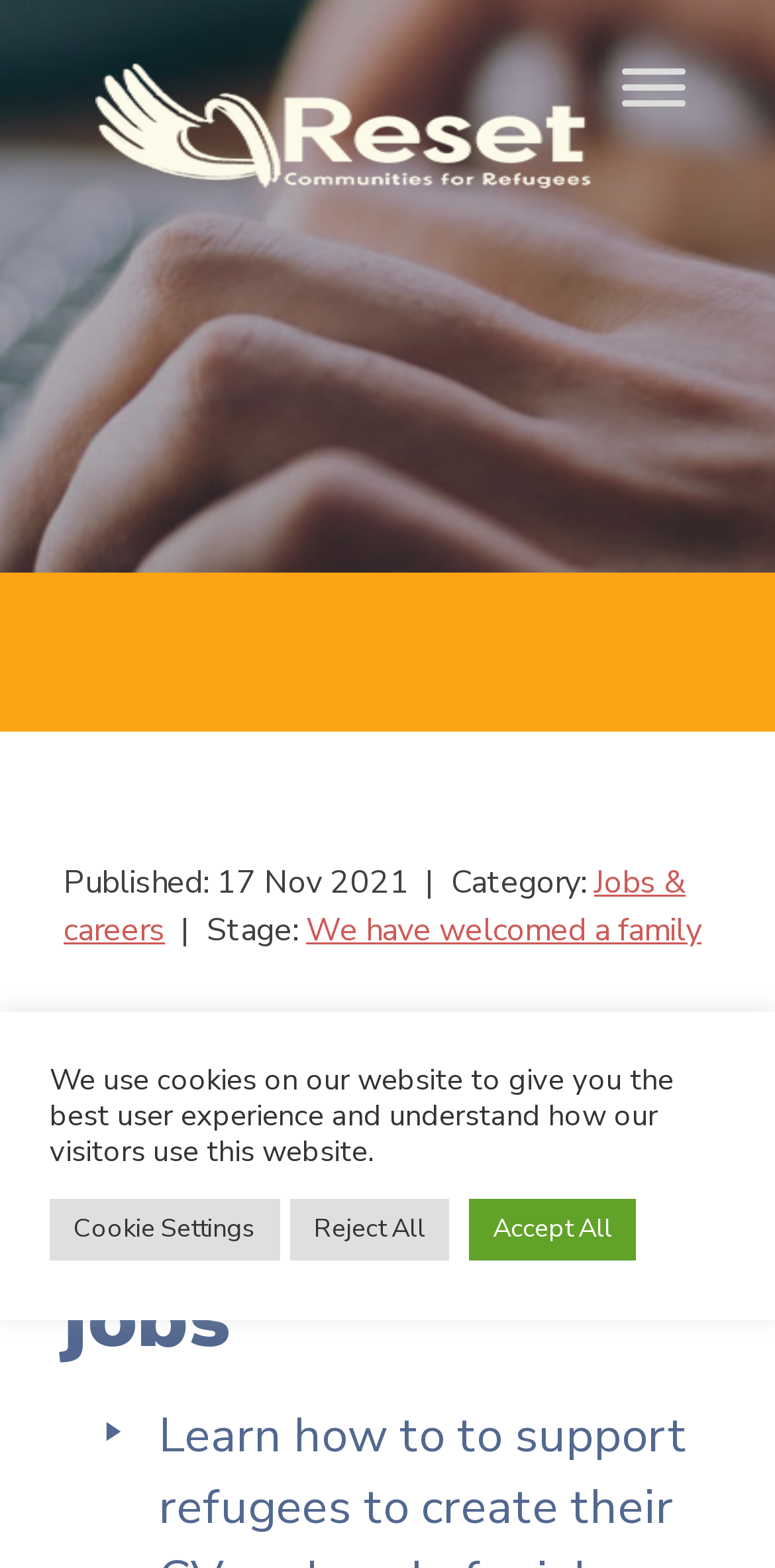From the given element description: "We have welcomed a family", find the bounding box for the UI element. Provide the coordinates as four float numbers between 0 and 1, in the order [left, top, right, bottom].

[0.395, 0.579, 0.905, 0.607]